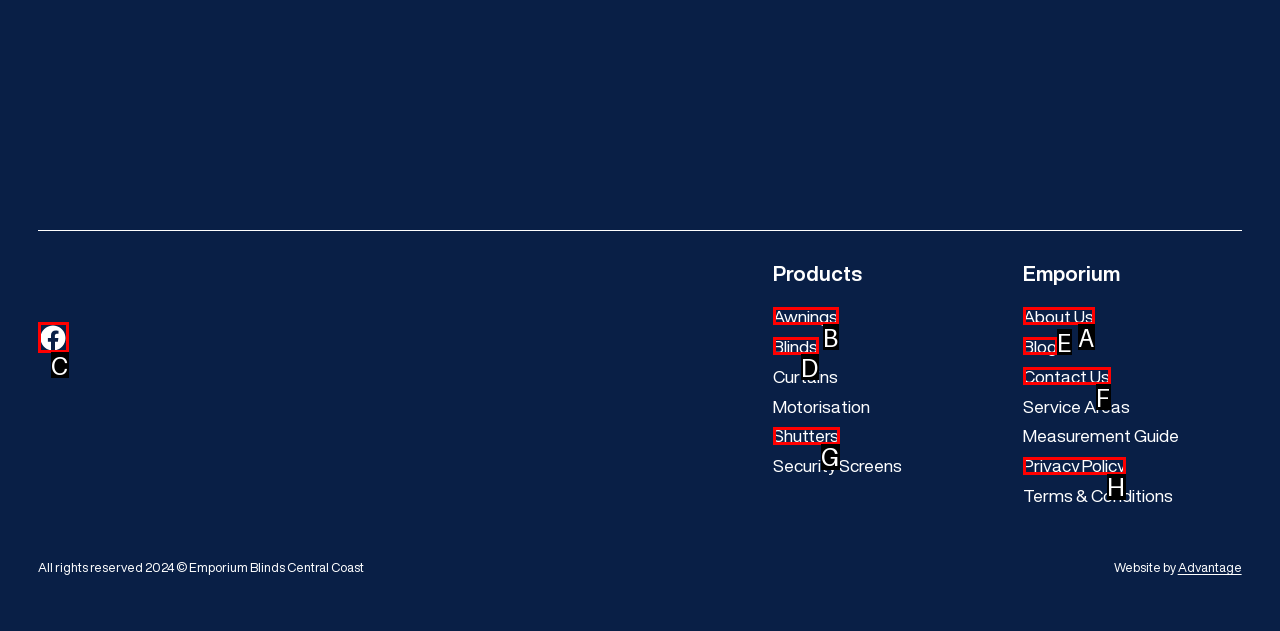Tell me the correct option to click for this task: Click on About Us
Write down the option's letter from the given choices.

None